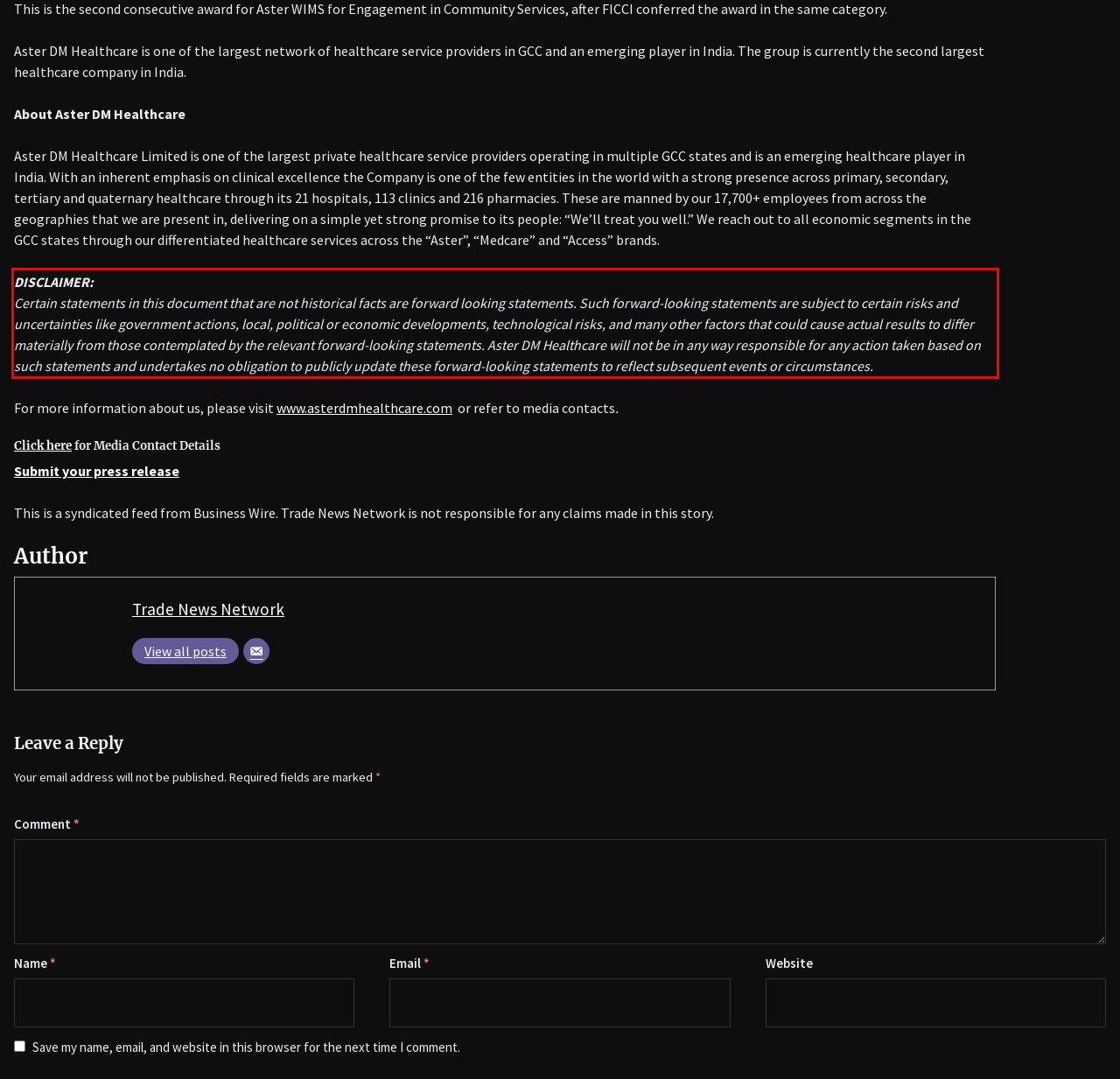Your task is to recognize and extract the text content from the UI element enclosed in the red bounding box on the webpage screenshot.

DISCLAIMER: Certain statements in this document that are not historical facts are forward looking statements. Such forward-looking statements are subject to certain risks and uncertainties like government actions, local, political or economic developments, technological risks, and many other factors that could cause actual results to differ materially from those contemplated by the relevant forward-looking statements. Aster DM Healthcare will not be in any way responsible for any action taken based on such statements and undertakes no obligation to publicly update these forward-looking statements to reflect subsequent events or circumstances.